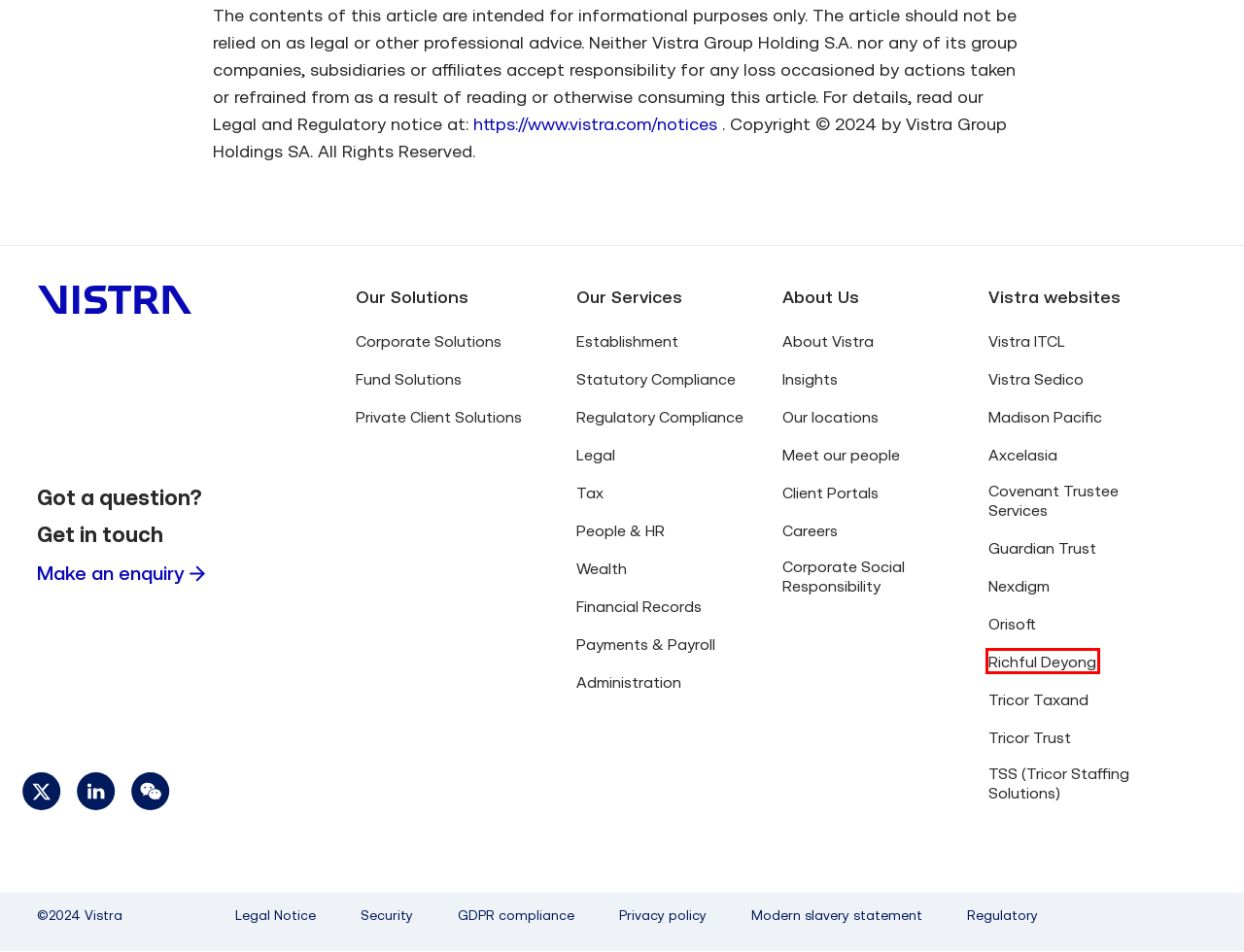Look at the screenshot of a webpage, where a red bounding box highlights an element. Select the best description that matches the new webpage after clicking the highlighted element. Here are the candidates:
A. 注册香港公司_如何在海外开曼BVI美国英国成立离岸公司_代理年审报税做账审计_银行开户_设立基金信托流程及费用-瑞丰德永
B. Guardian Trust: Market leading corporate trustee services
C. Legal Notice | Vistra
D. HR Management Software and Payroll Outsourcing Services
E. TSS: Tricor Staffing Solutions - Tricor Global | HR & Payroll Services
F. Tricor Taxand
G. Madison Pacific – Independent premier provider of Corporate Trustee and Debt Services
H. Vistra ITCL | Debenture Trustee India

A